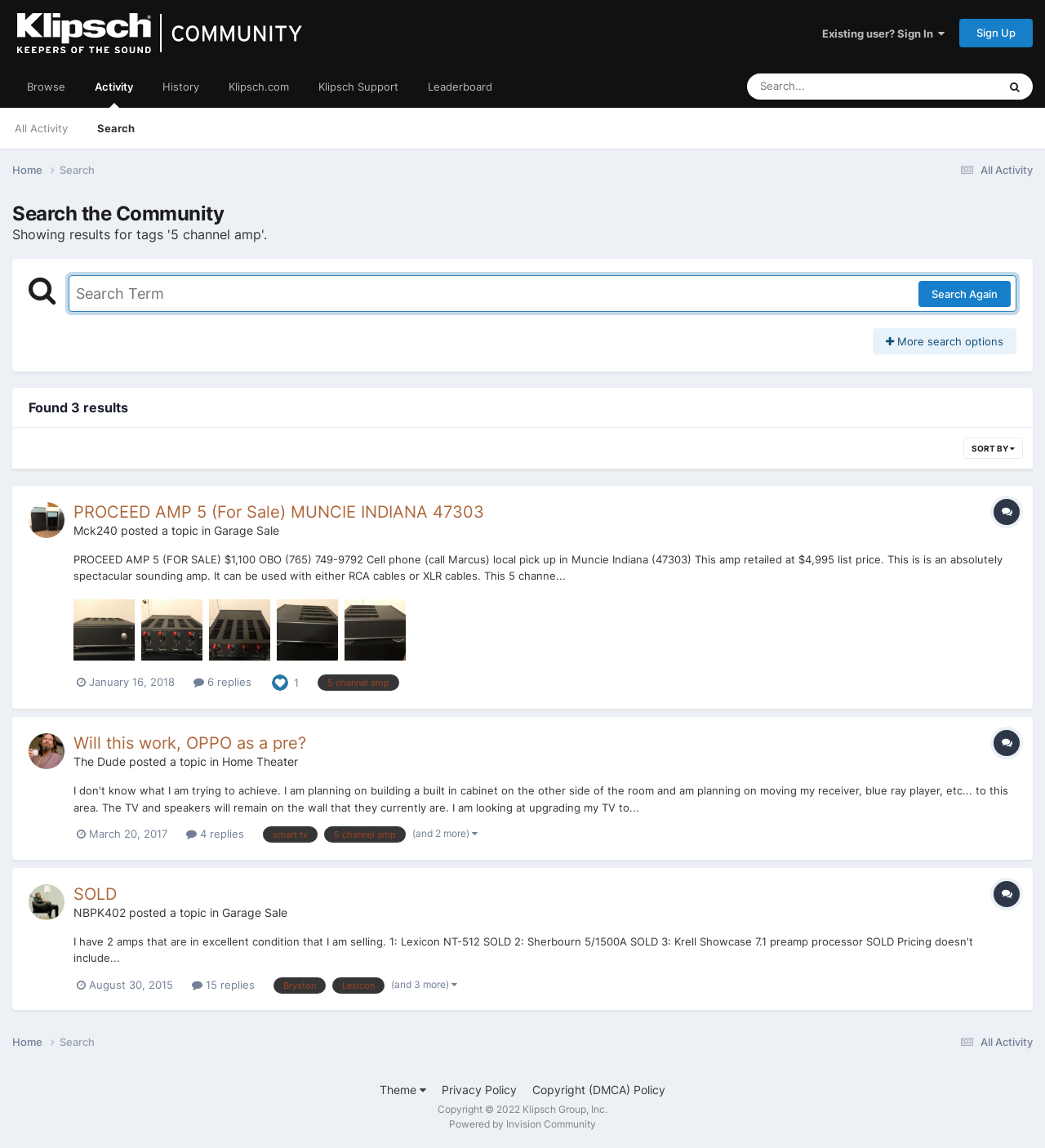What is the username of the author of the first topic?
Please use the image to provide an in-depth answer to the question.

I looked at the first topic listed on the webpage, which is 'PROCEED AMP 5 (For Sale) MUNCIE INDIANA 47303'. The username of the author is displayed next to the topic title, which is 'Mck240'.